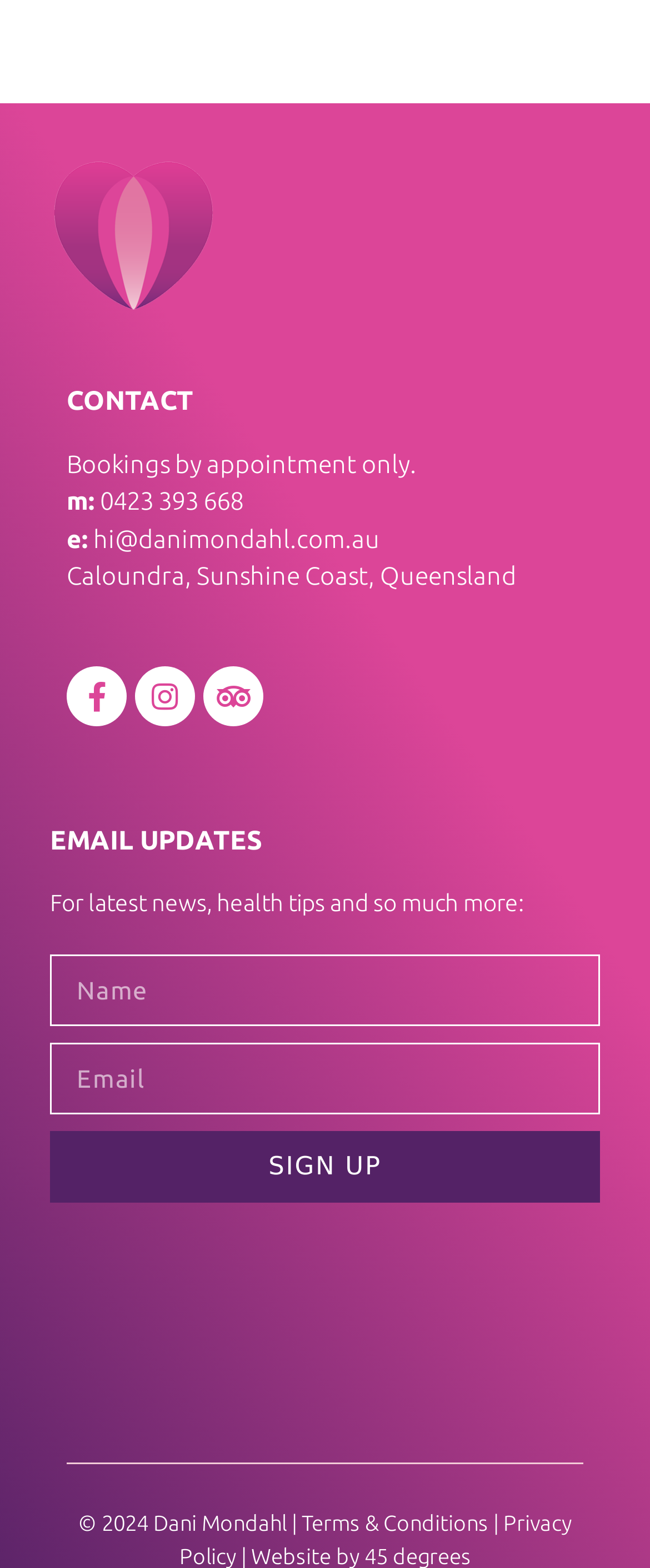Provide a one-word or short-phrase response to the question:
Who designed the website?

45 degrees